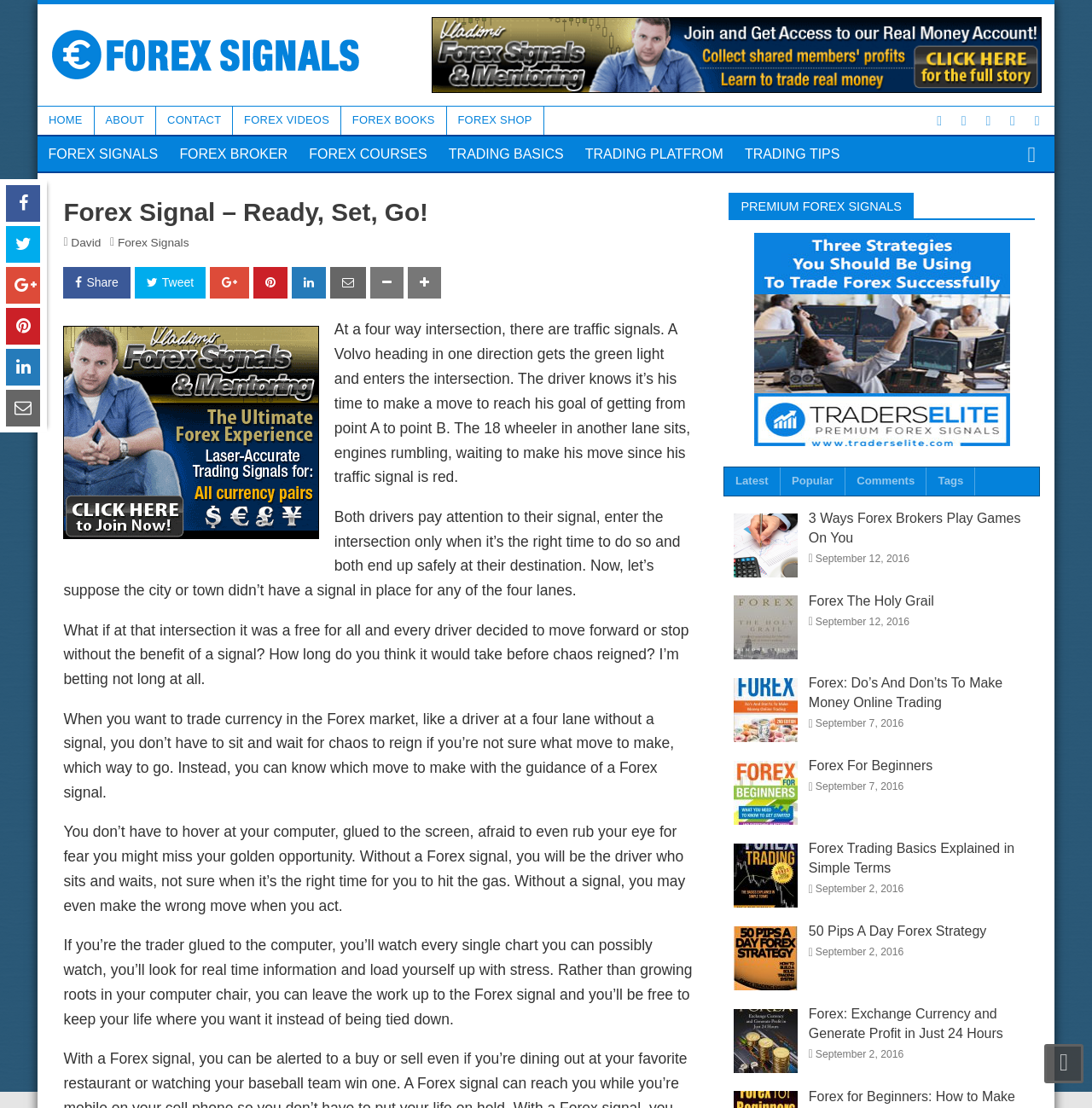What is the purpose of the Forex signal service?
Using the image, give a concise answer in the form of a single word or short phrase.

To guide traders